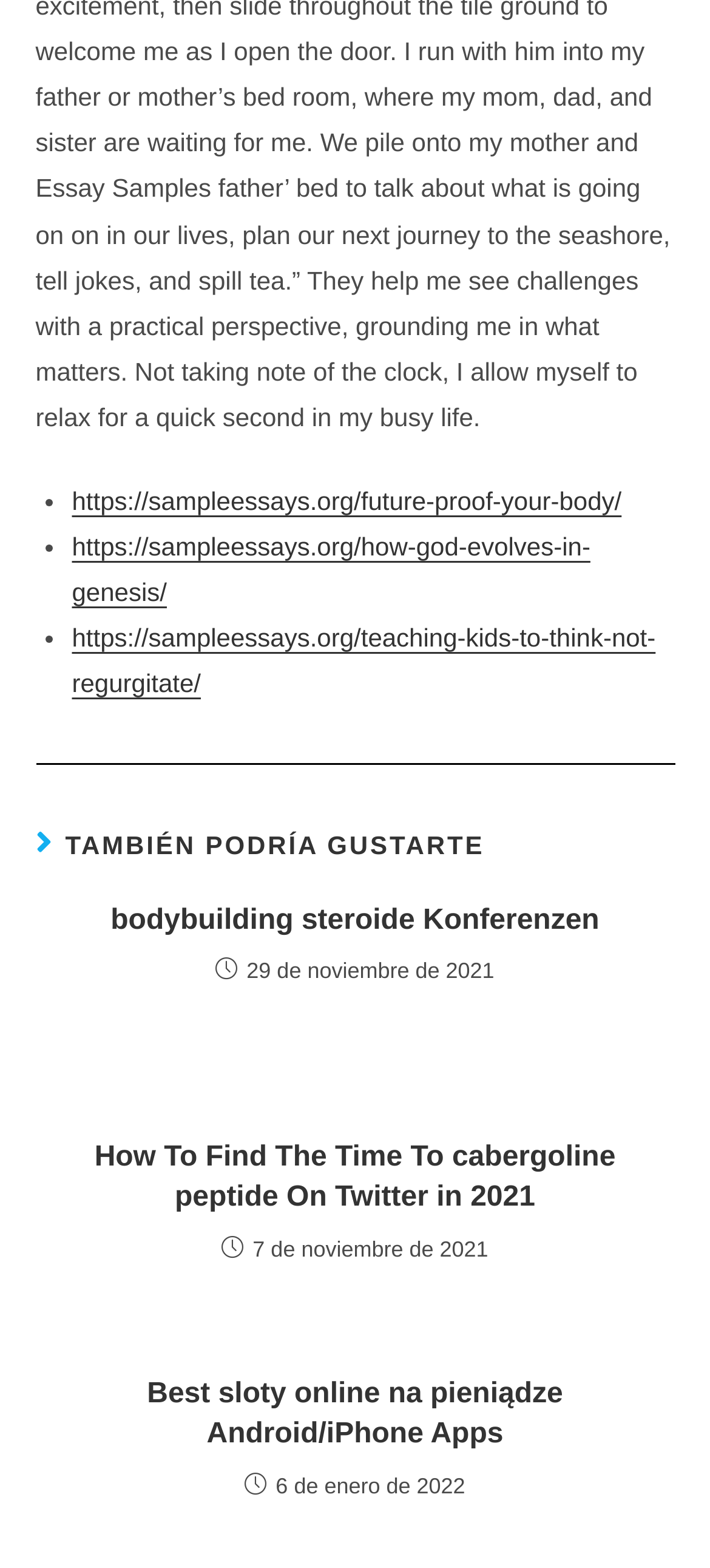Return the bounding box coordinates of the UI element that corresponds to this description: "https://sampleessays.org/how-god-evolves-in-genesis/". The coordinates must be given as four float numbers in the range of 0 and 1, [left, top, right, bottom].

[0.101, 0.339, 0.832, 0.387]